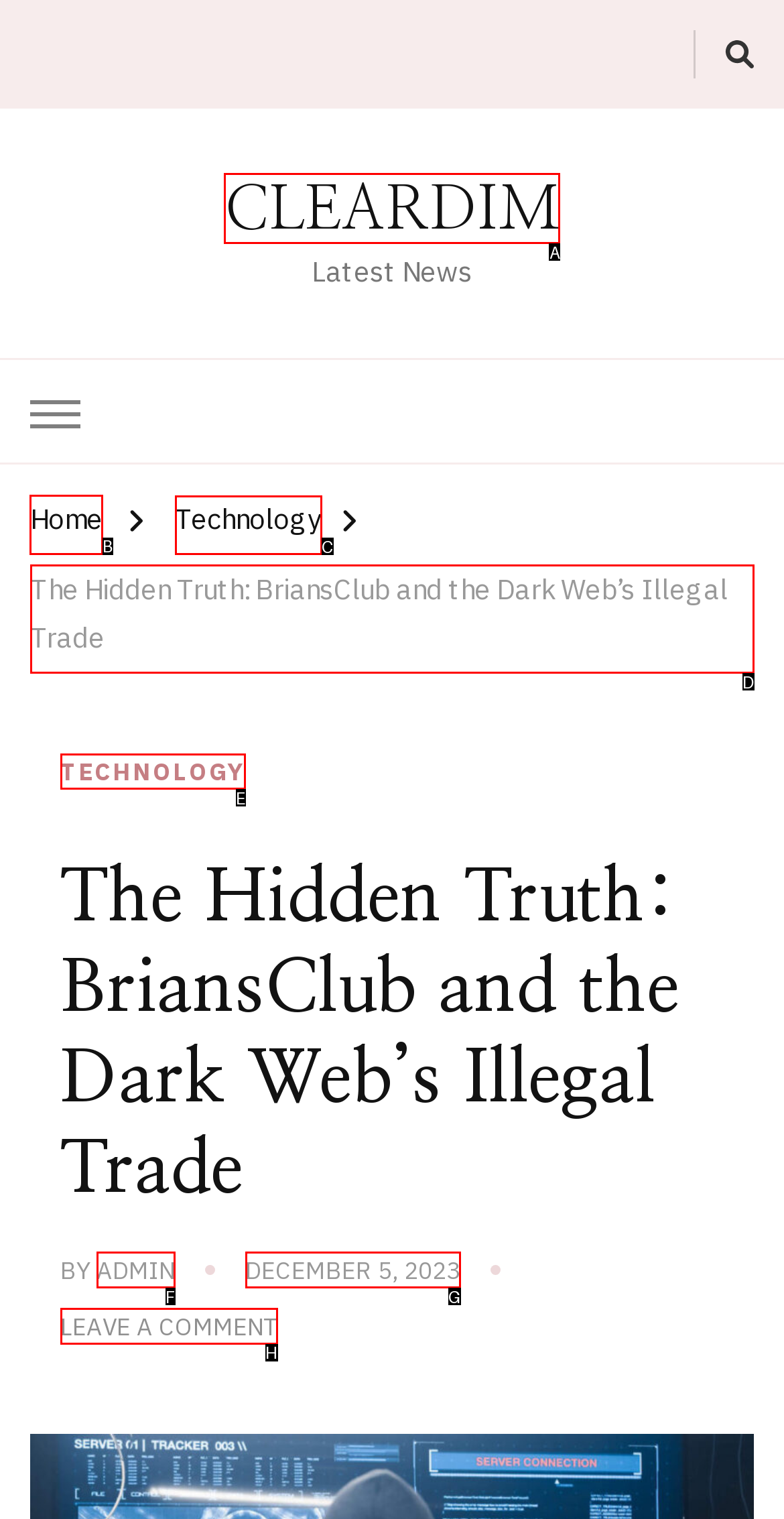Which lettered option should be clicked to perform the following task: Click the Home button
Respond with the letter of the appropriate option.

B